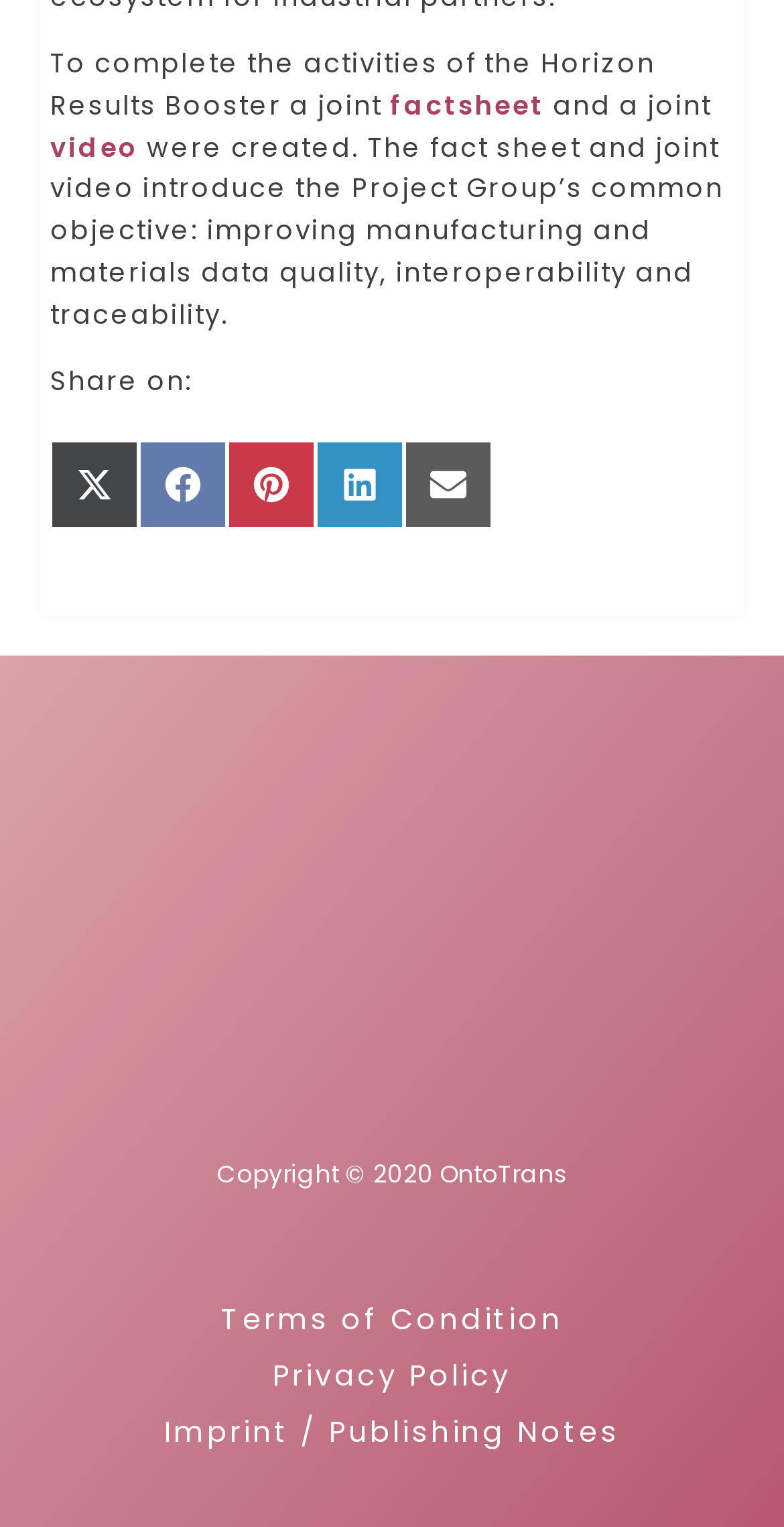Please specify the bounding box coordinates of the clickable region necessary for completing the following instruction: "Share on Twitter". The coordinates must consist of four float numbers between 0 and 1, i.e., [left, top, right, bottom].

[0.064, 0.288, 0.177, 0.346]